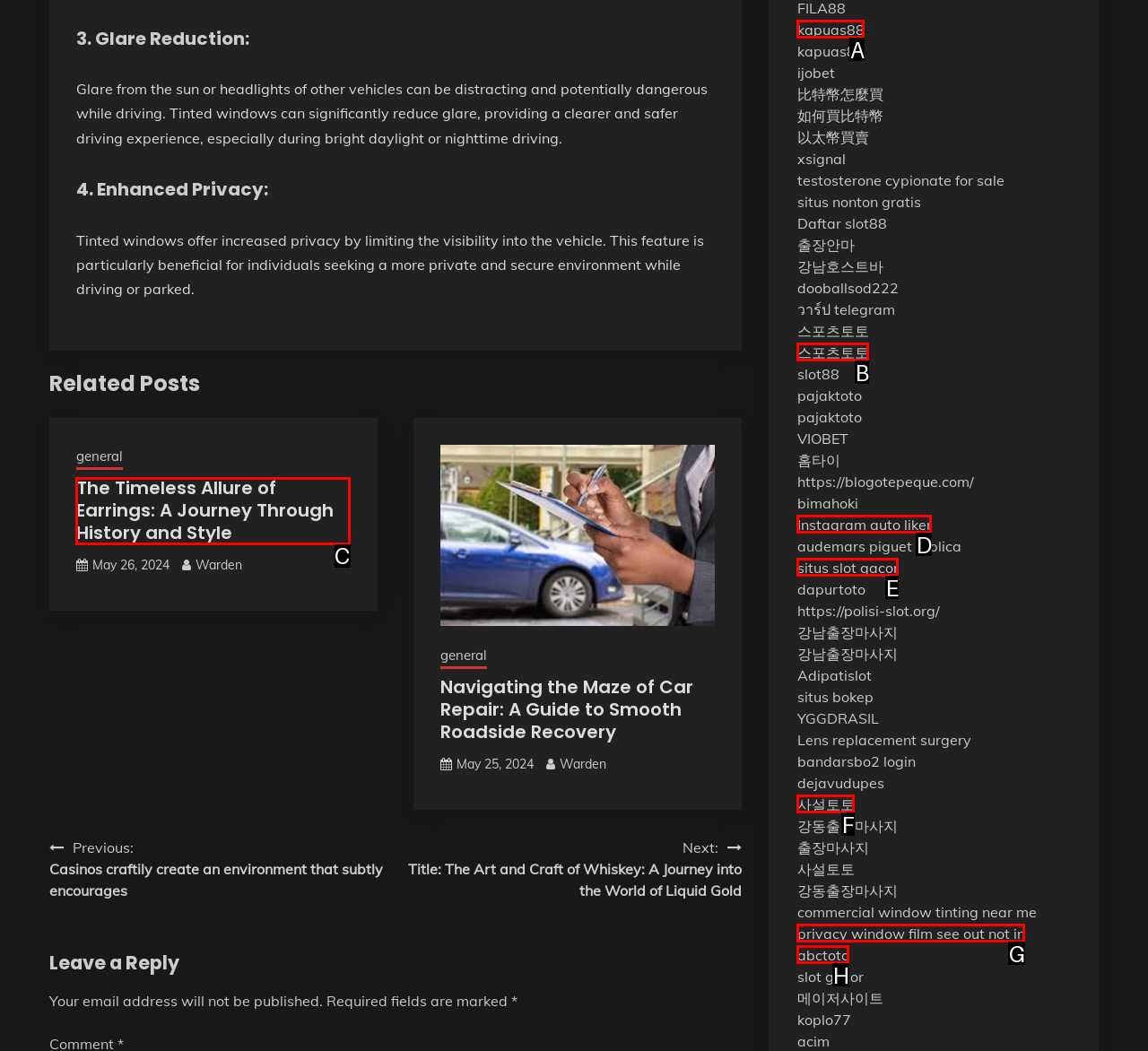Determine the letter of the element to click to accomplish this task: Click on 'The Timeless Allure of Earrings: A Journey Through History and Style'. Respond with the letter.

C